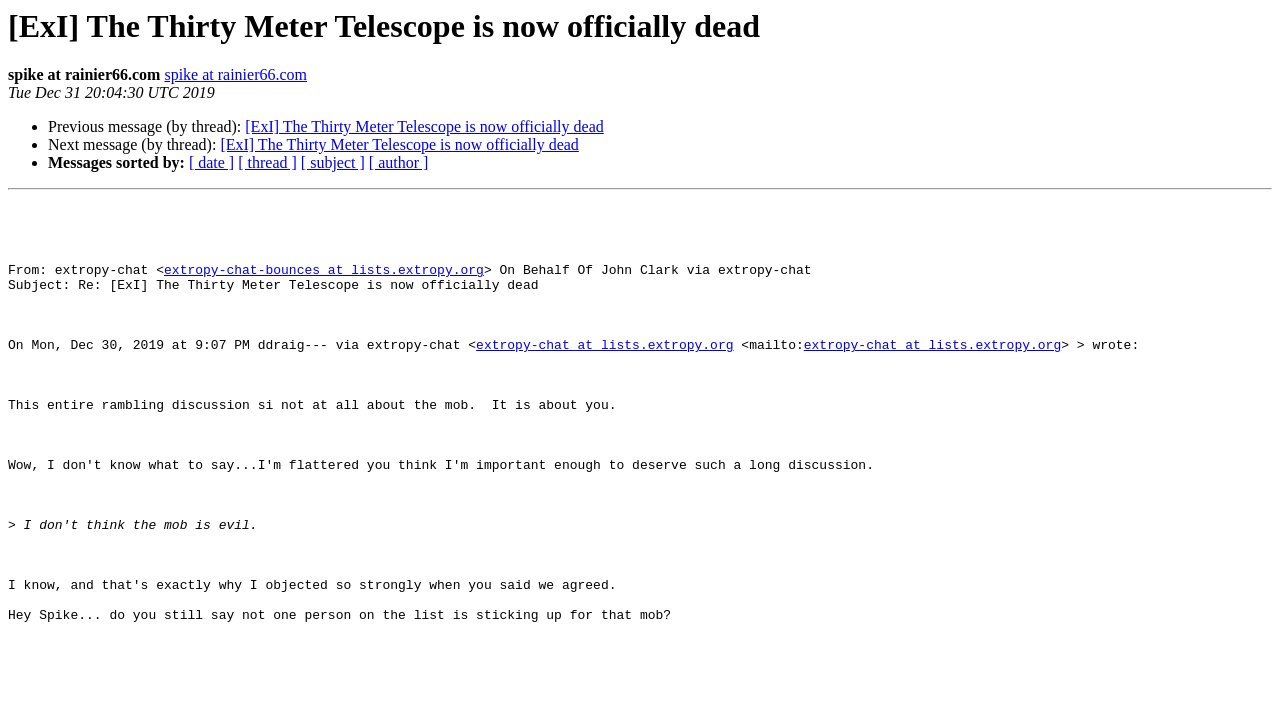Extract the bounding box coordinates for the described element: "extropy-chat at lists.extropy.org". The coordinates should be represented as four float numbers between 0 and 1: [left, top, right, bottom].

[0.373, 0.465, 0.575, 0.485]